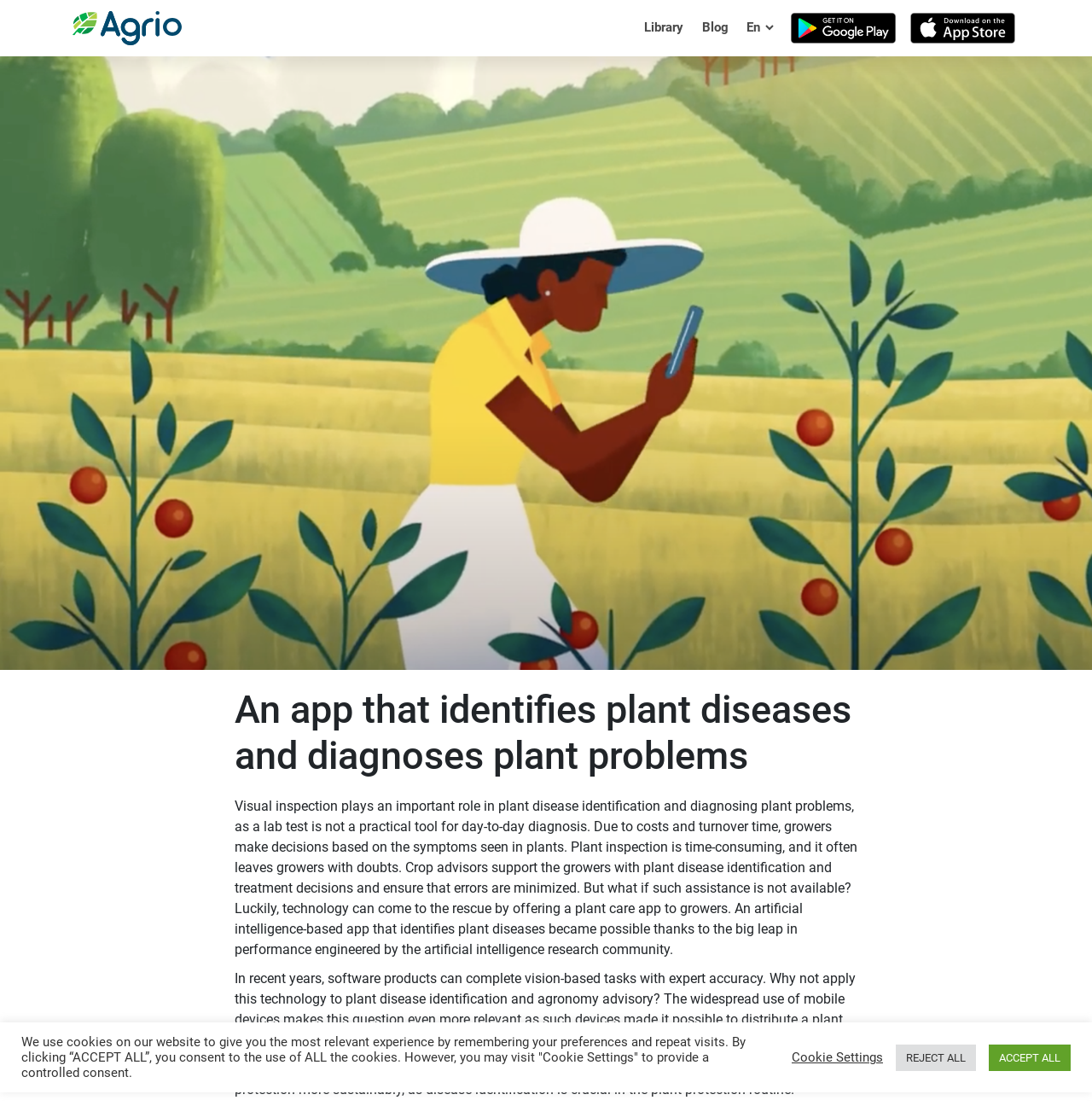Determine the bounding box coordinates for the UI element with the following description: "Blog". The coordinates should be four float numbers between 0 and 1, represented as [left, top, right, bottom].

[0.639, 0.008, 0.671, 0.042]